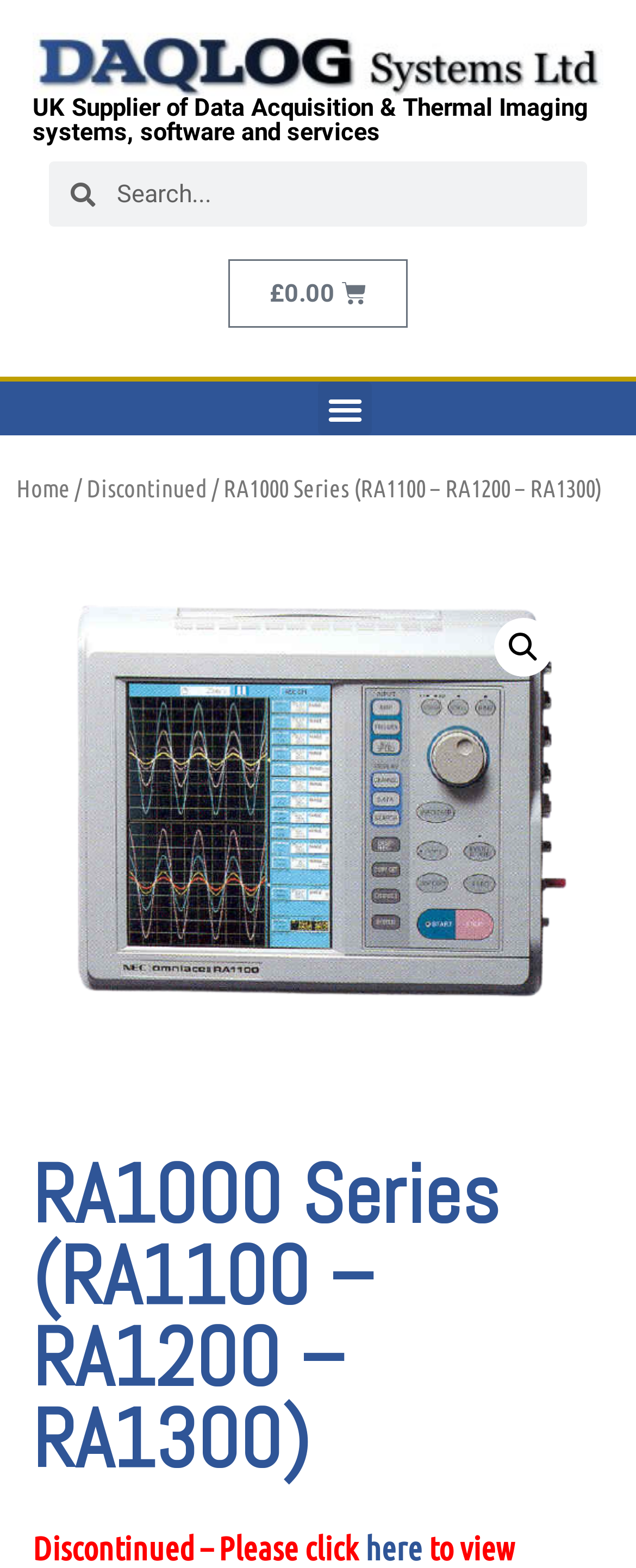Find and provide the bounding box coordinates for the UI element described here: "Menu". The coordinates should be given as four float numbers between 0 and 1: [left, top, right, bottom].

[0.5, 0.244, 0.585, 0.278]